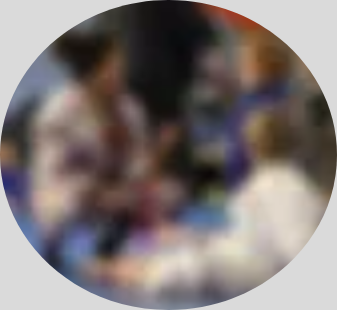What is the focus of the jiu-jitsu camp mentioned in the caption?
Please provide a comprehensive answer based on the information in the image.

The caption indicates that the image is part of a jiu-jitsu camp aimed at teaching children the fundamentals of the sport, emphasizing inclusivity and skill development for all experience levels, suggesting that the camp's primary focus is on teaching the basics of Brazilian Jiu-Jitsu to children.